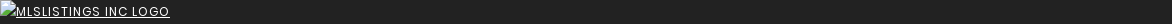Refer to the screenshot and answer the following question in detail:
What design aesthetic does the webpage feature?

The webpage features a contemporary aesthetic, which is evident from the stylized design of the logo and the overall layout of the webpage, aligning with modern web design trends often utilized by real estate platforms.